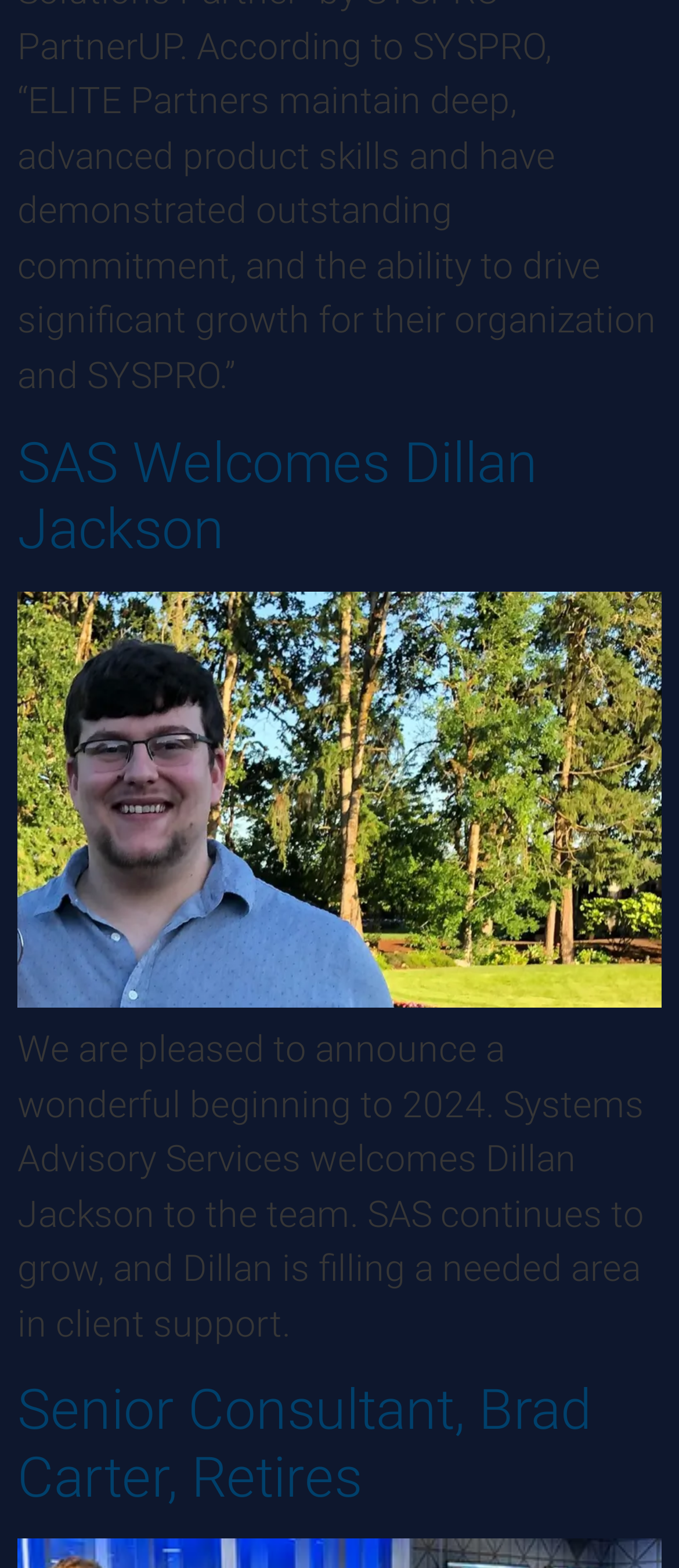Please answer the following question using a single word or phrase: 
What is Dillan Jackson's role?

Not specified